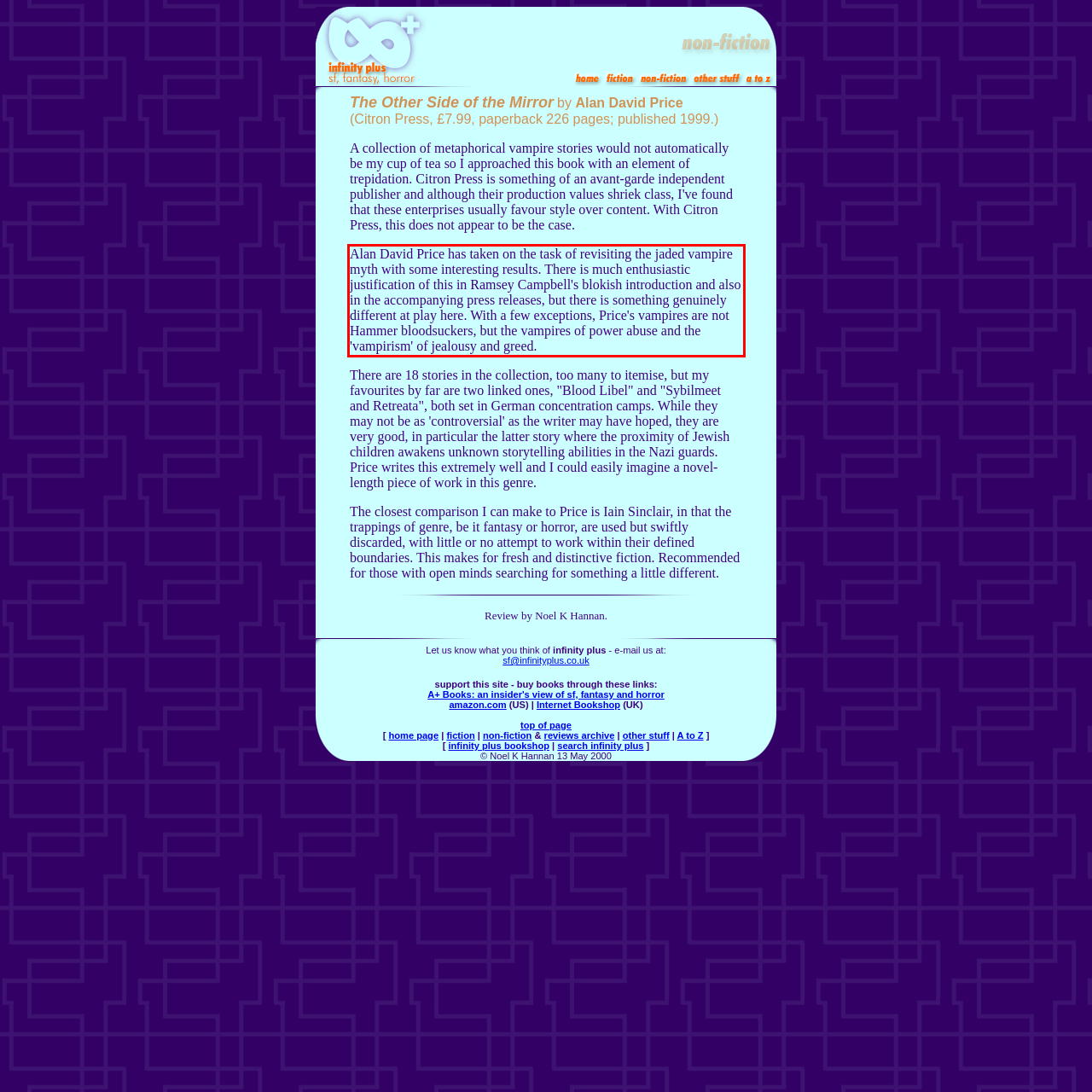Given a screenshot of a webpage with a red bounding box, please identify and retrieve the text inside the red rectangle.

Alan David Price has taken on the task of revisiting the jaded vampire myth with some interesting results. There is much enthusiastic justification of this in Ramsey Campbell's blokish introduction and also in the accompanying press releases, but there is something genuinely different at play here. With a few exceptions, Price's vampires are not Hammer bloodsuckers, but the vampires of power abuse and the 'vampirism' of jealousy and greed.